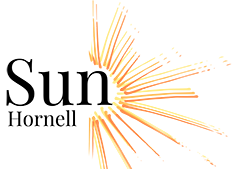Respond to the question below with a single word or phrase:
What color are the radiating lines?

Warm orange